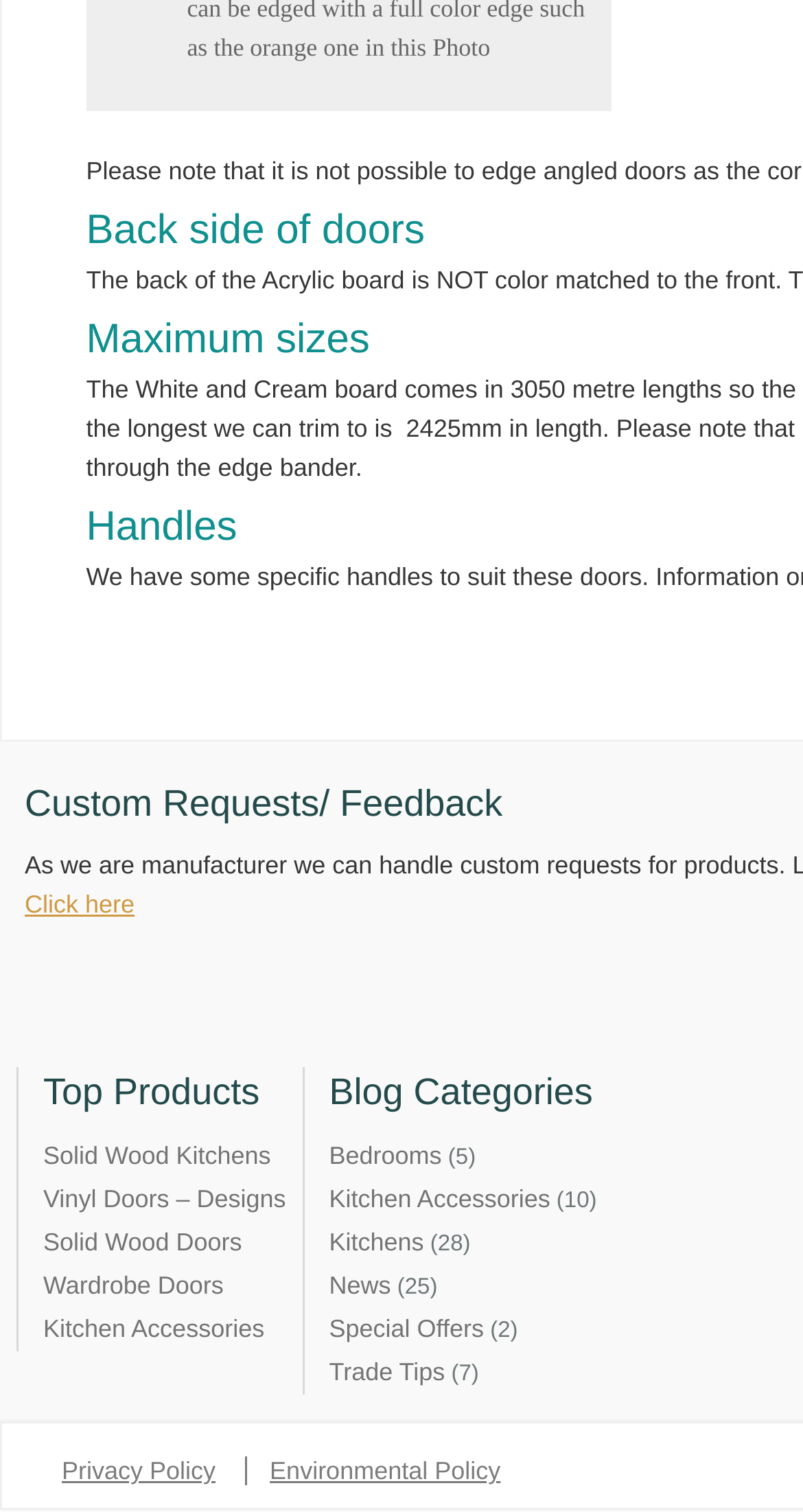Please determine the bounding box coordinates of the area that needs to be clicked to complete this task: 'Read about Kitchen Accessories'. The coordinates must be four float numbers between 0 and 1, formatted as [left, top, right, bottom].

[0.054, 0.869, 0.329, 0.889]